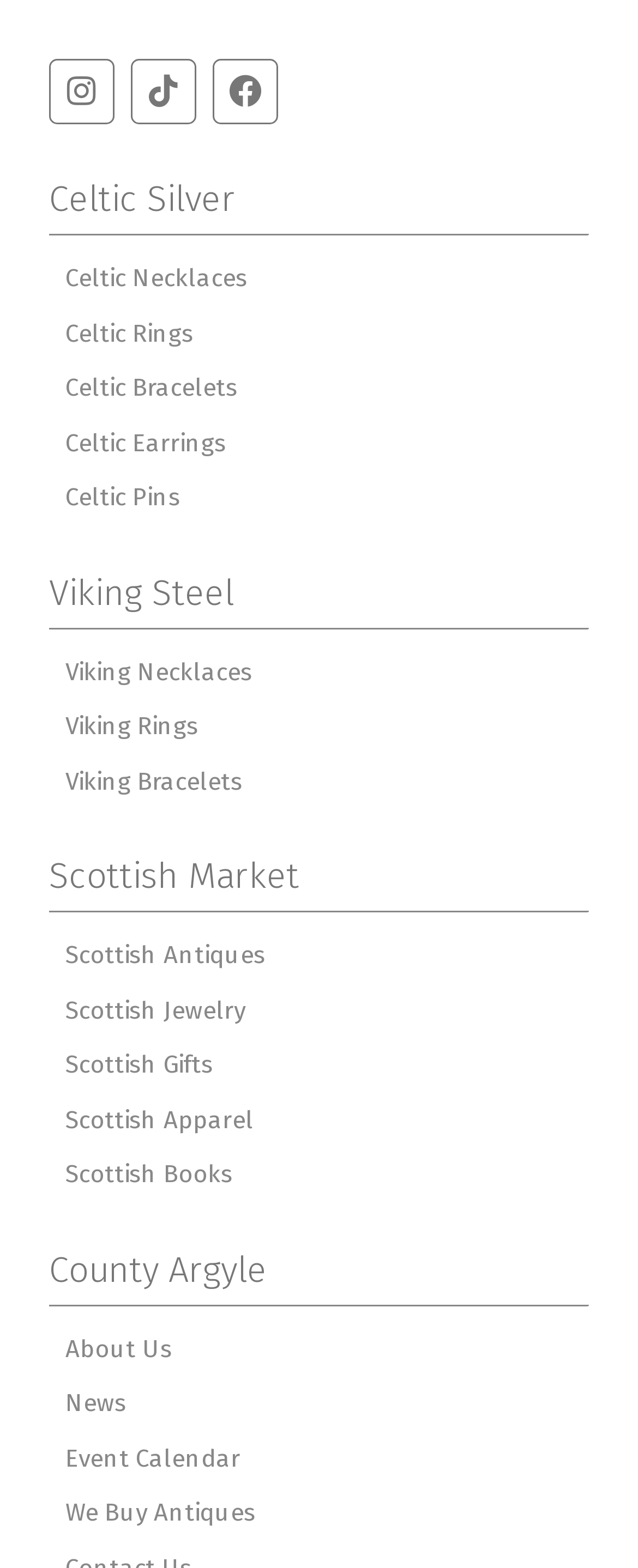How many categories are listed under 'Viking Steel'?
By examining the image, provide a one-word or phrase answer.

3